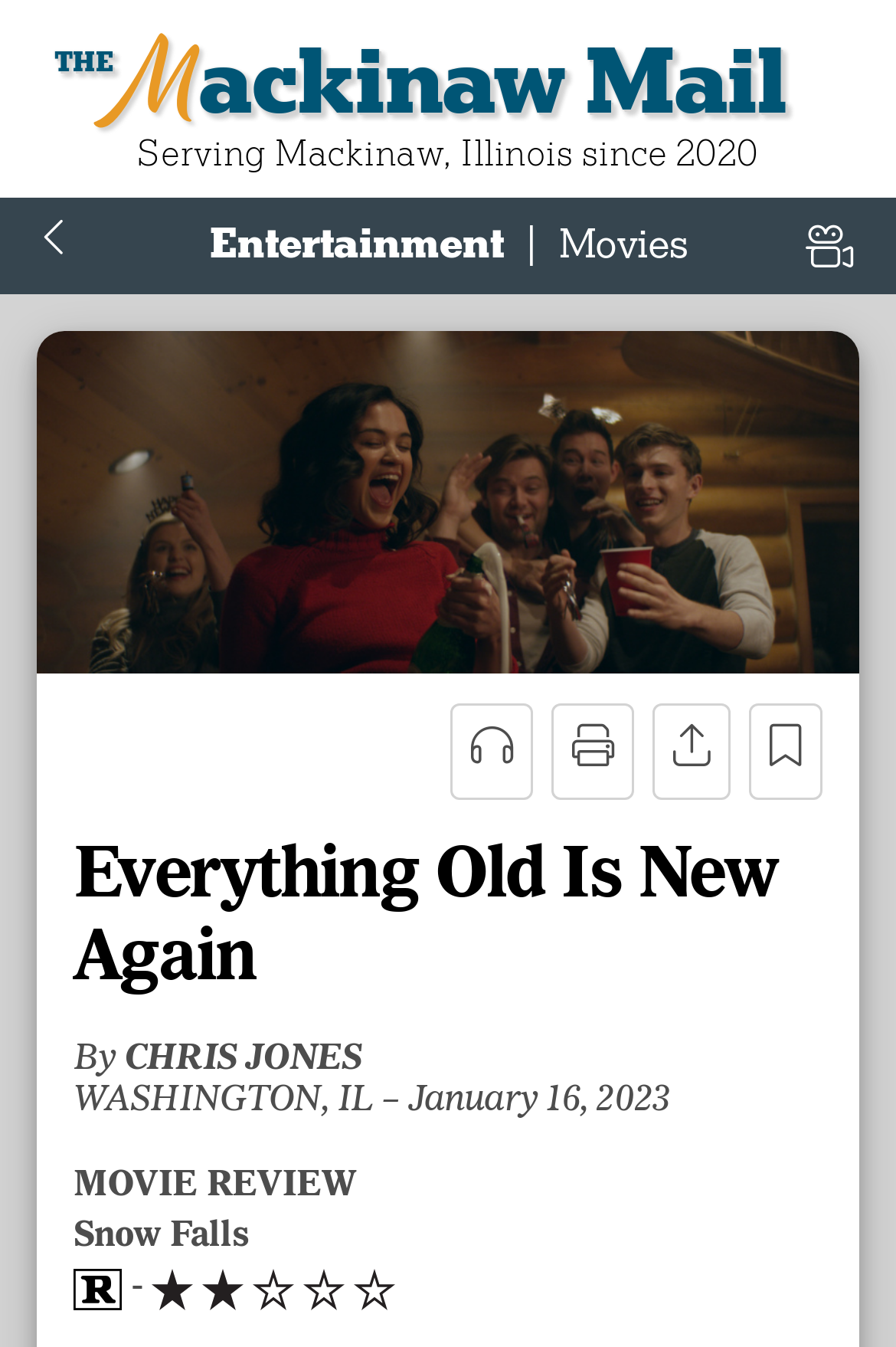Can you give a comprehensive explanation to the question given the content of the image?
What is the topic of the article 'Everything Old Is New Again'?

The article 'Everything Old Is New Again' is a movie review because it has a subheading 'MOVIE REVIEW' and it discusses a movie called 'Snow Falls'.